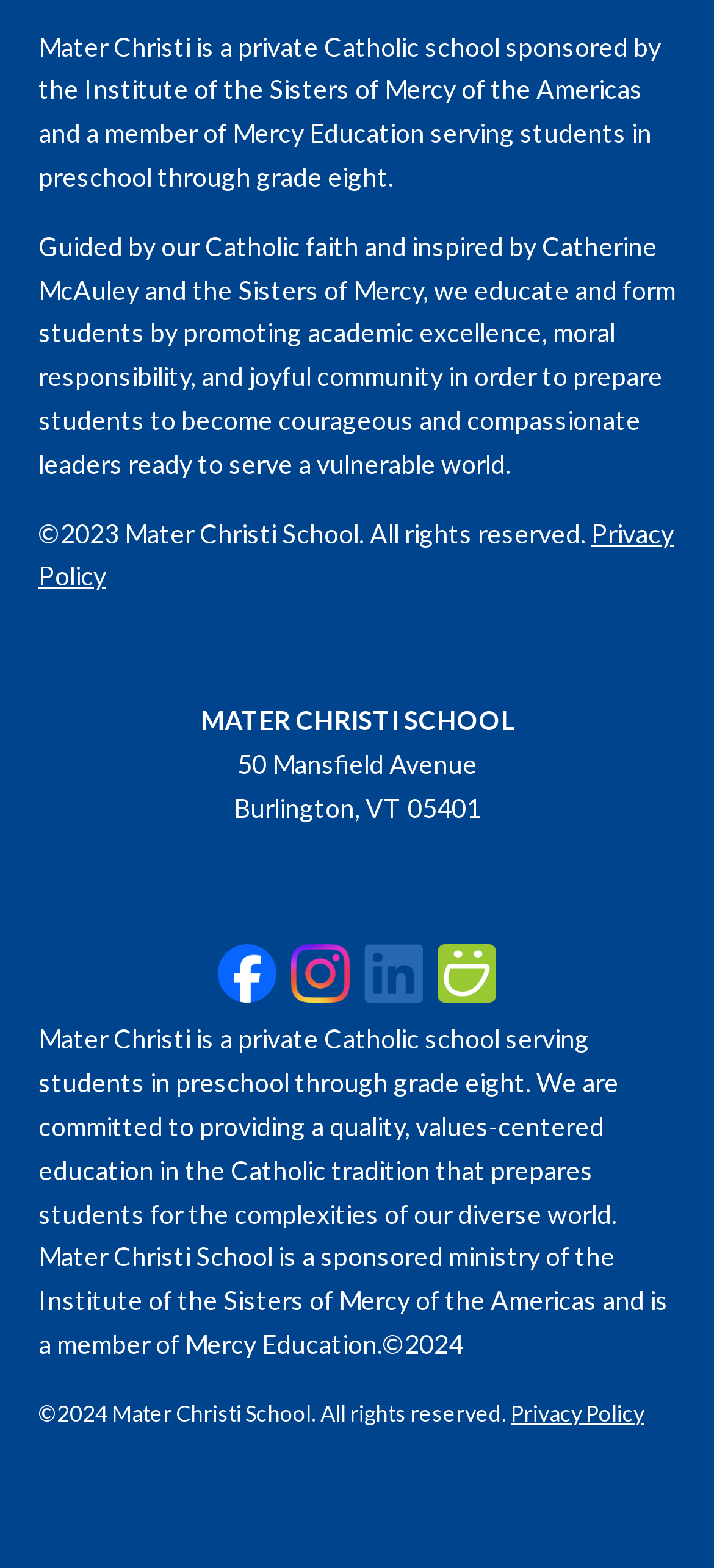What is the year of copyright for Mater Christi School?
Look at the image and respond with a one-word or short phrase answer.

2023 and 2024